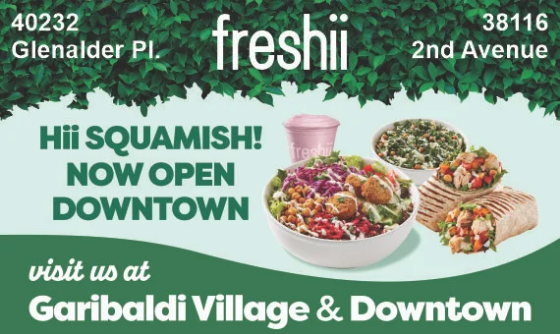Generate a comprehensive caption that describes the image.

The image showcases a vibrant promotional banner for Freshii, highlighting its recent opening in downtown Squamish. The design features an appealing array of fresh food offerings, including a large bowl of colorful salad, a smoothie in a cup, and a wrap, all placed artistically on a light background. The text reads, "Hii SQUAMISH! NOW OPEN DOWNTOWN," indicating their welcoming message to the community. Additional details provide the address "40232 Glenalder Pl." and "38116 2nd Avenue," along with a call to action to "visit us at Garibaldi Village & Downtown," encouraging locals to explore the new location. The overall aesthetic reflects freshness and health, aimed at attracting a diverse customer base.